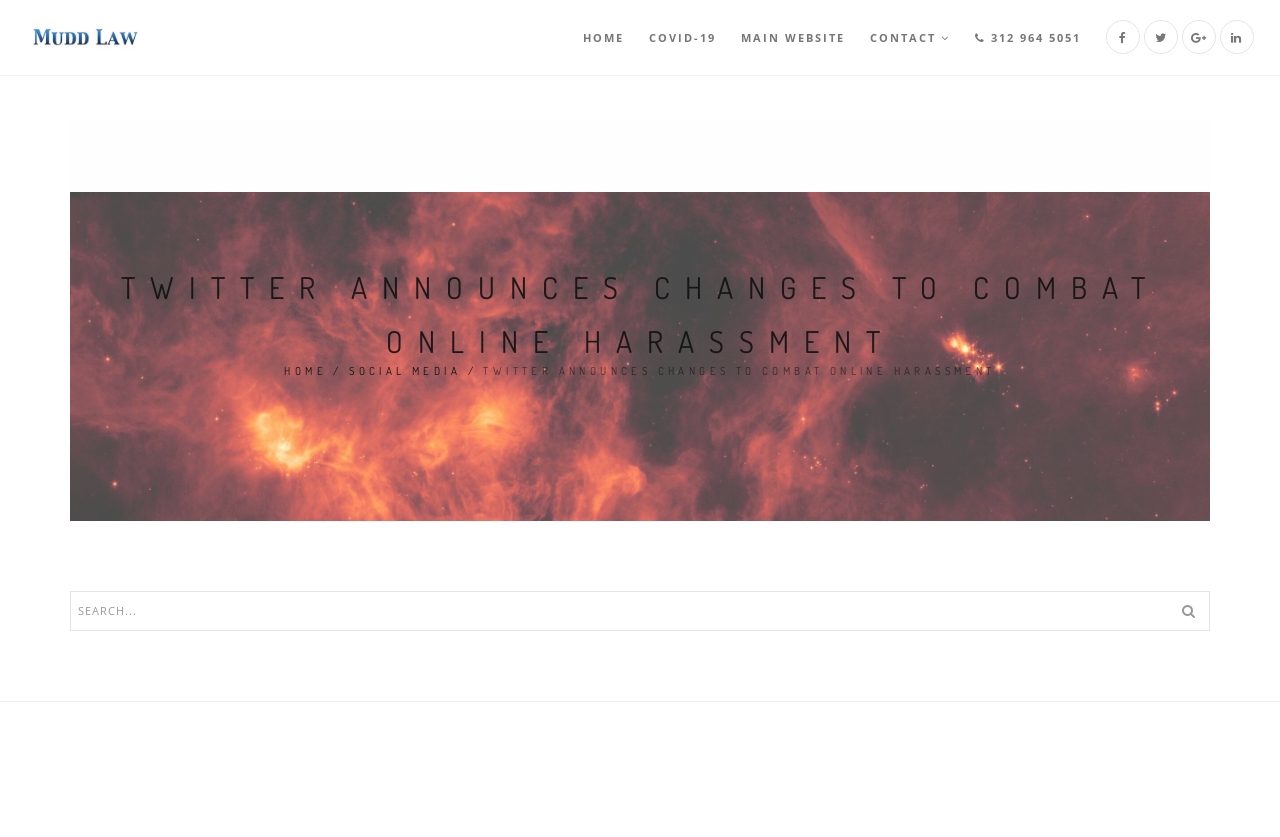Pinpoint the bounding box coordinates for the area that should be clicked to perform the following instruction: "go to home page".

[0.456, 0.0, 0.488, 0.09]